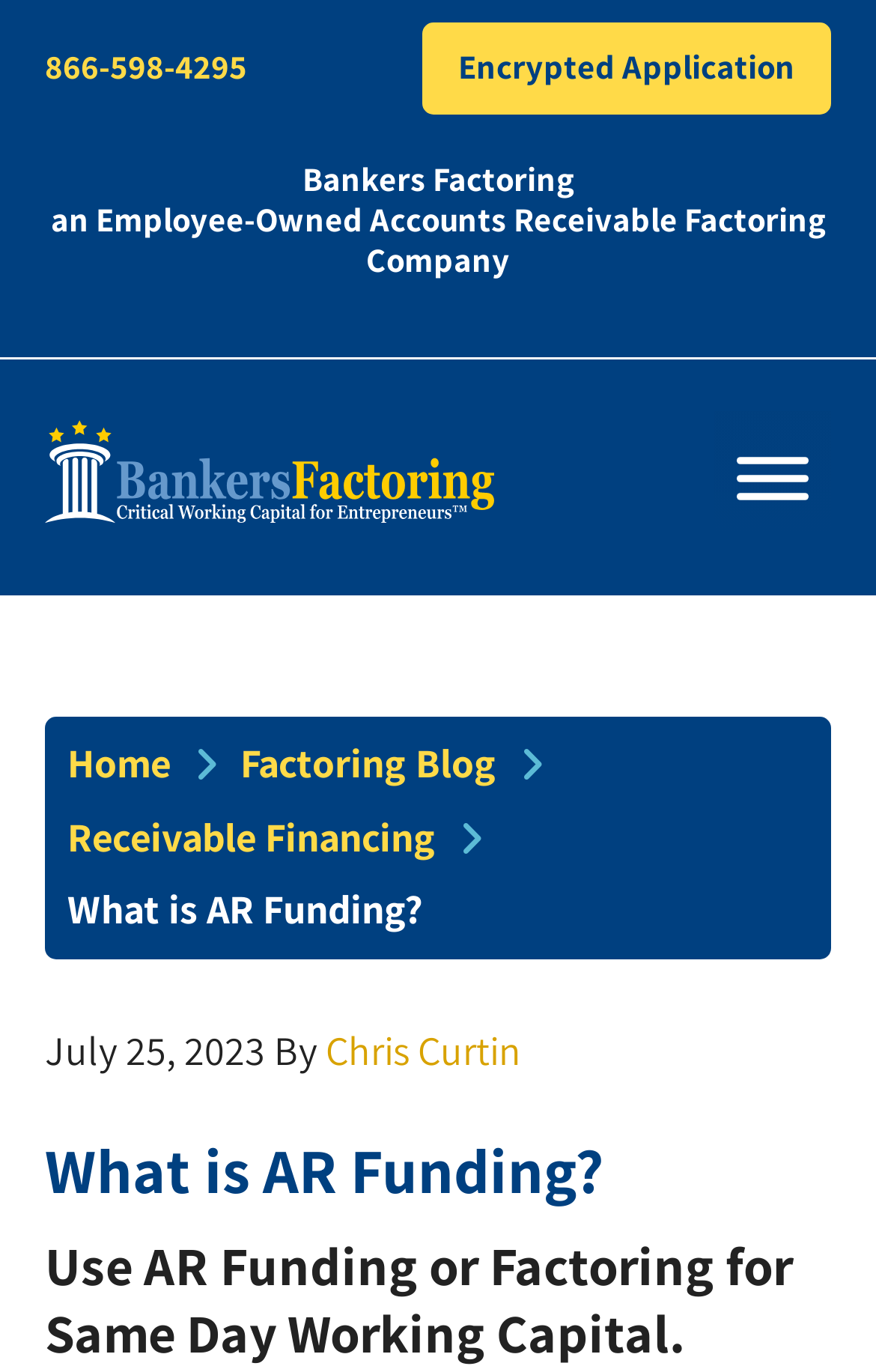Determine the bounding box coordinates for the HTML element described here: "parent_node: Bankers Factoring".

[0.051, 0.294, 0.564, 0.402]